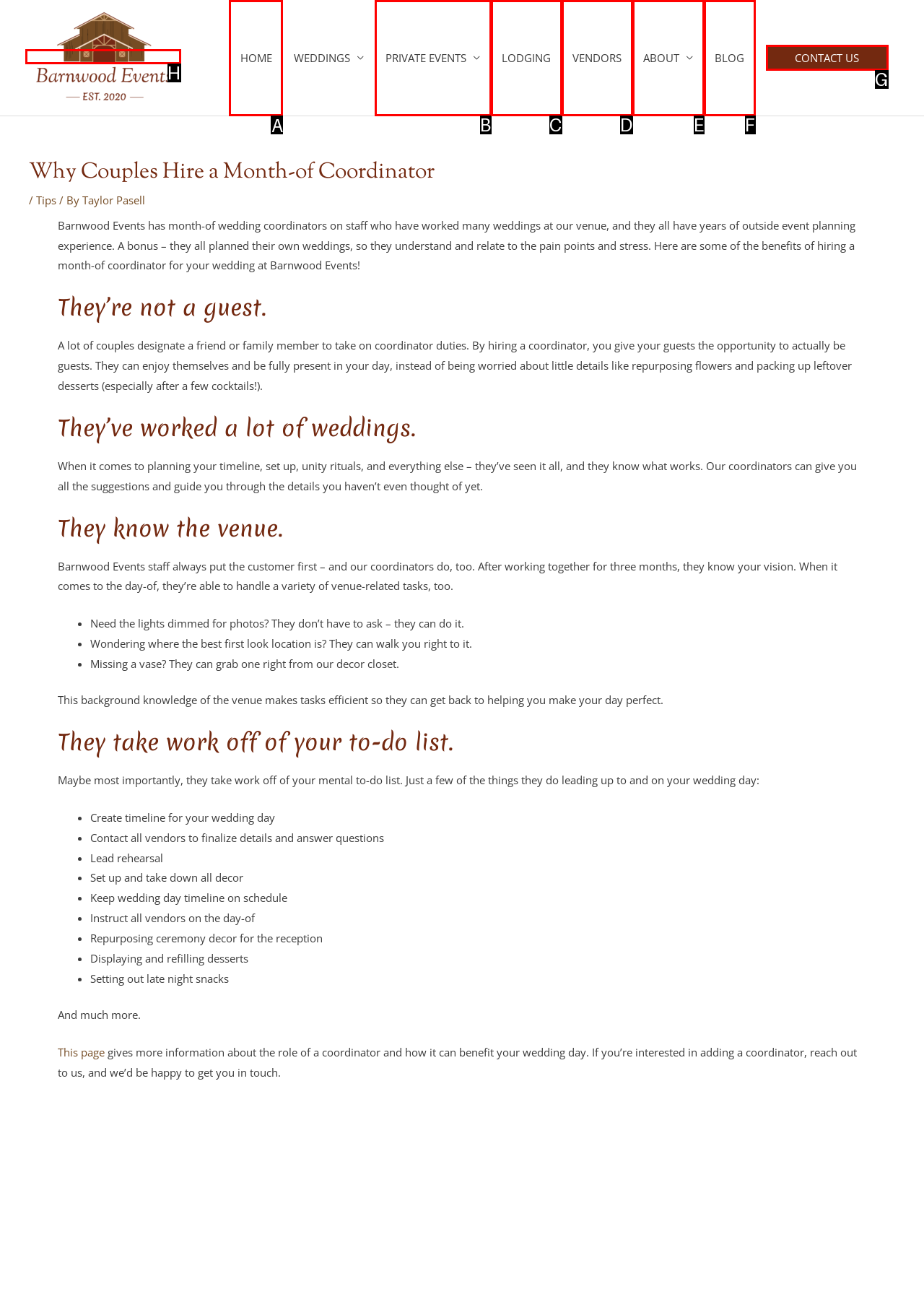Point out the HTML element I should click to achieve the following task: Learn about 'Muscular Dystrophy' disease Provide the letter of the selected option from the choices.

None